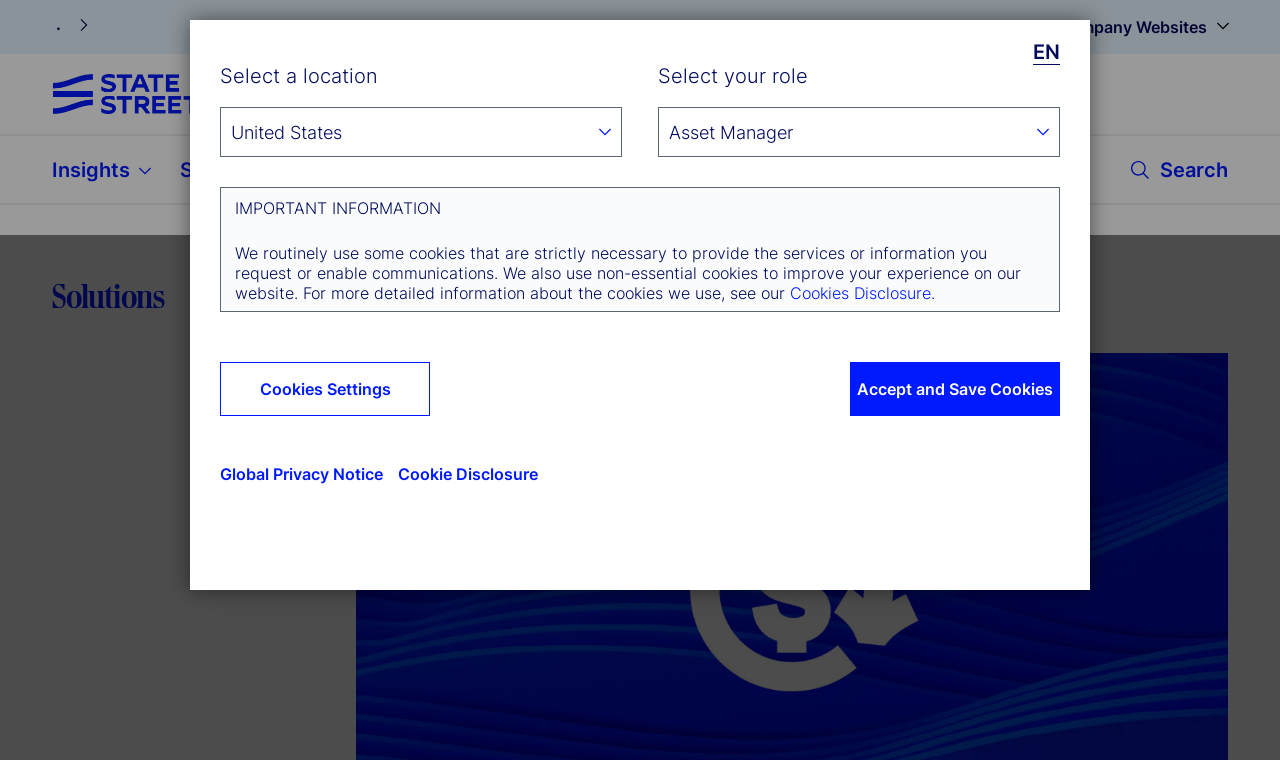Given the description of the UI element: "Accept and Save Cookies", predict the bounding box coordinates in the form of [left, top, right, bottom], with each value being a float between 0 and 1.

[0.664, 0.476, 0.828, 0.547]